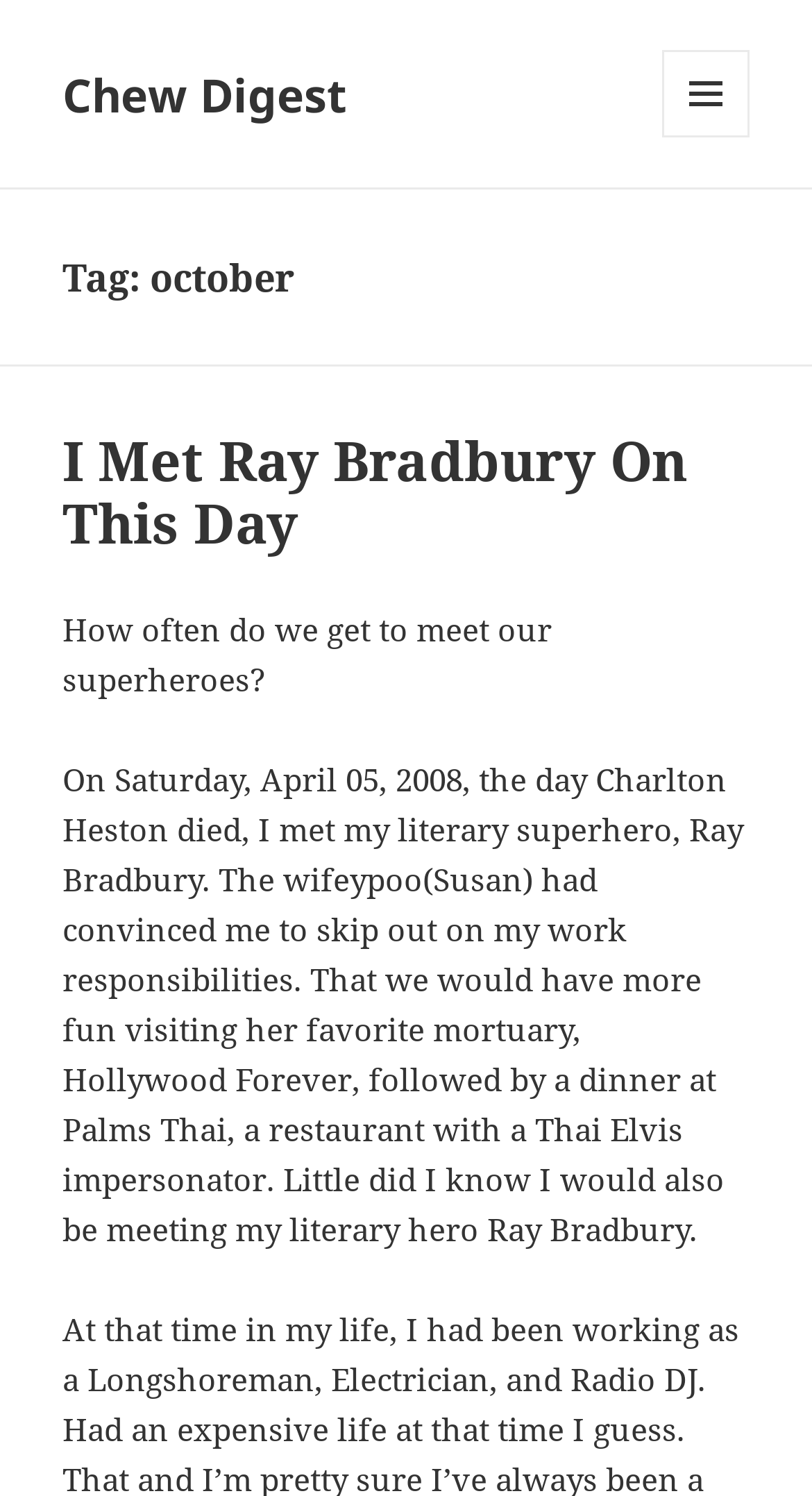Locate the bounding box of the UI element defined by this description: "Chew Digest". The coordinates should be given as four float numbers between 0 and 1, formatted as [left, top, right, bottom].

[0.077, 0.042, 0.428, 0.084]